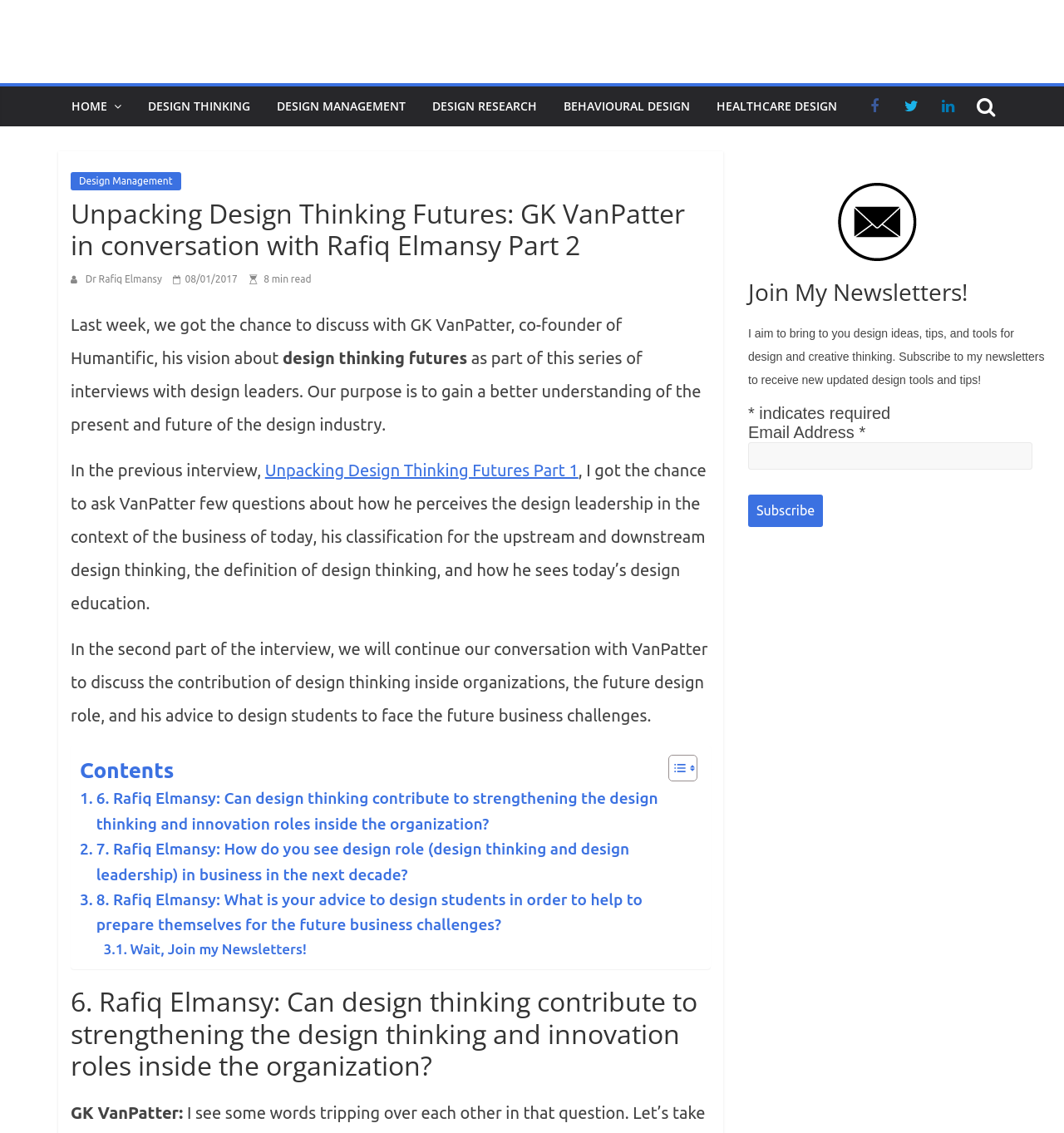Determine the bounding box coordinates of the region I should click to achieve the following instruction: "Click on the 'Designorate' link". Ensure the bounding box coordinates are four float numbers between 0 and 1, i.e., [left, top, right, bottom].

[0.055, 0.022, 0.322, 0.051]